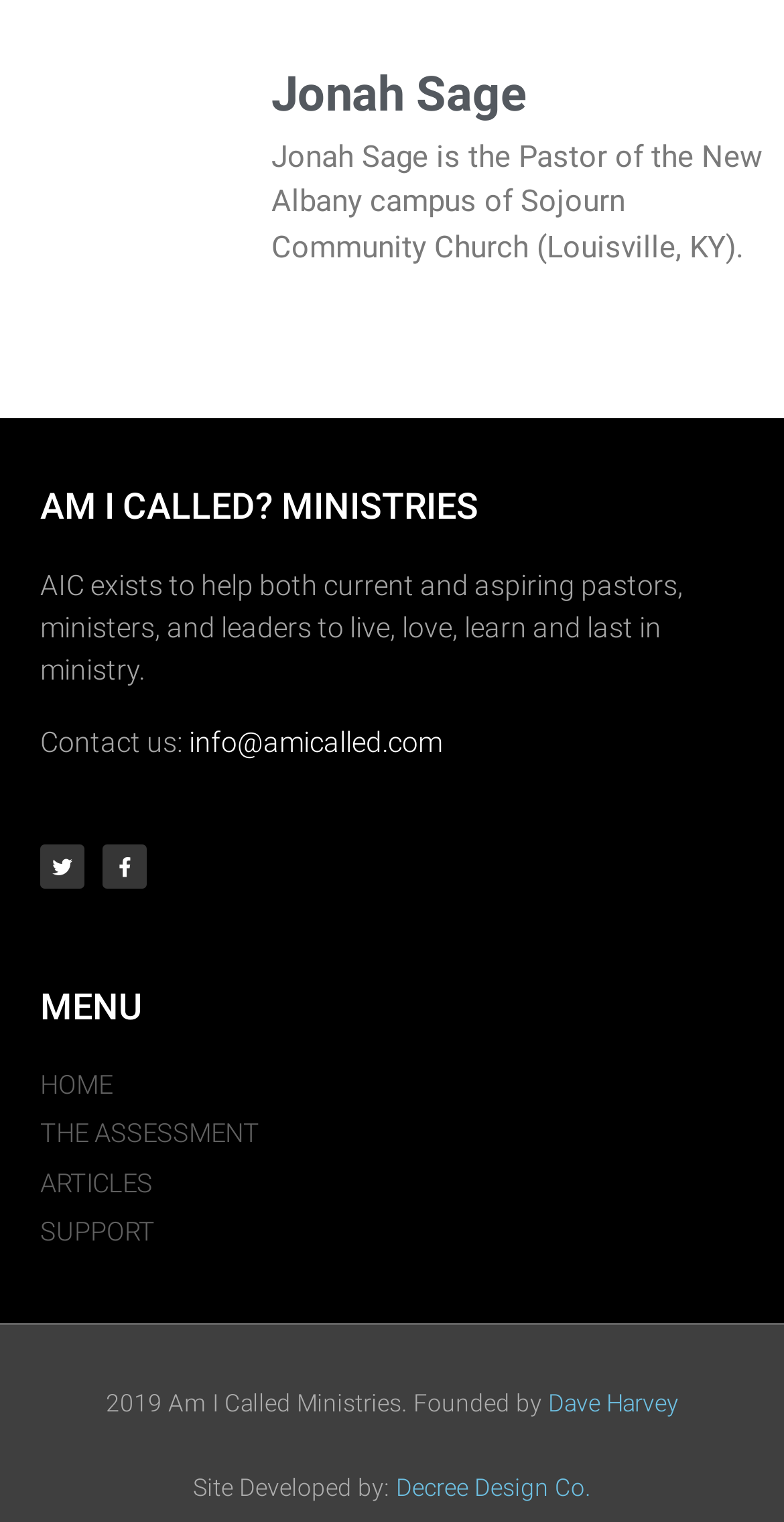How can I contact Am I Called Ministries?
Answer briefly with a single word or phrase based on the image.

info@amicalled.com